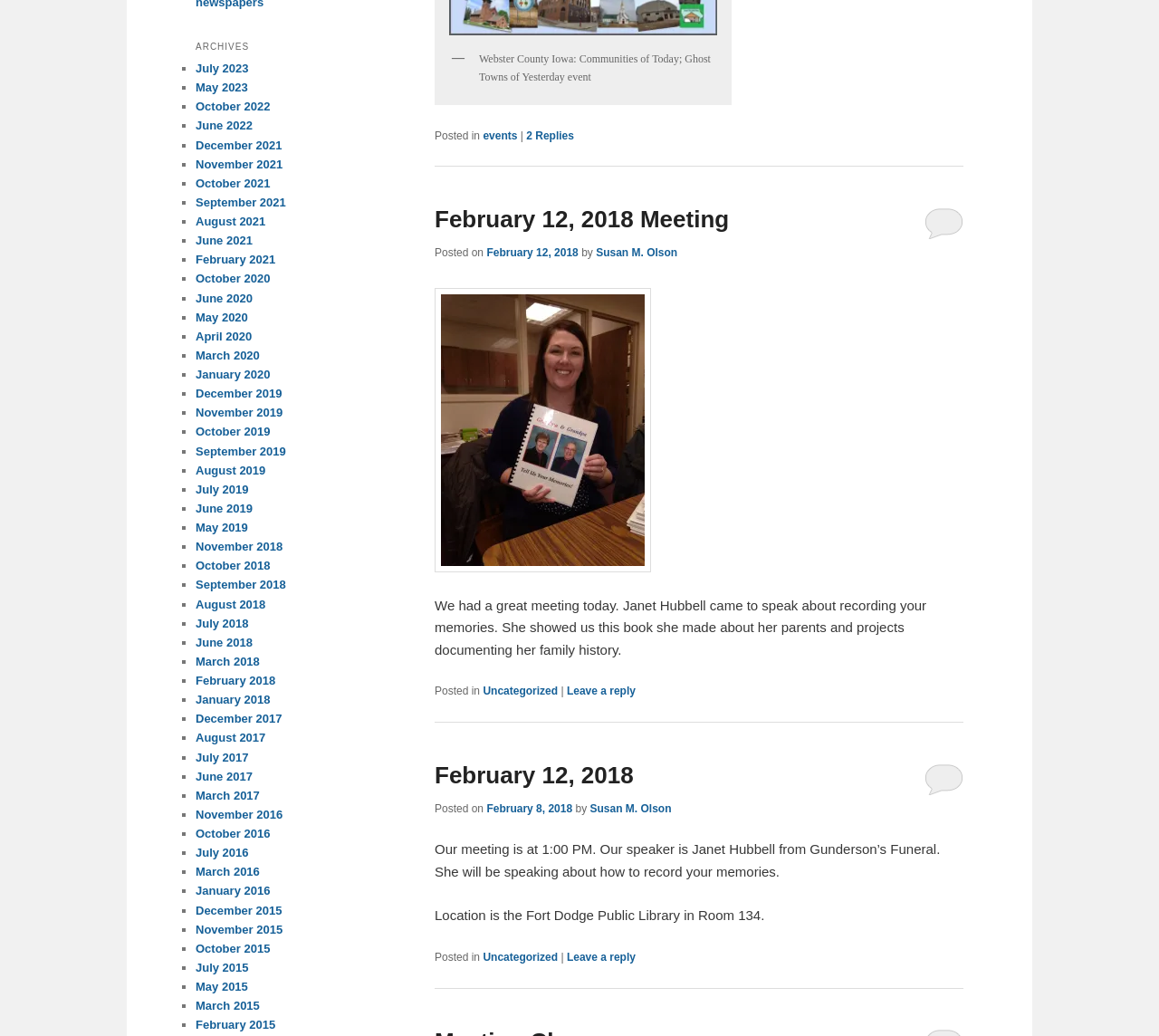Who wrote the post on February 12, 2018?
Look at the image and respond with a single word or a short phrase.

Susan M. Olson